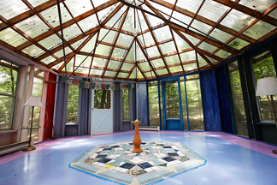What is the focus of the Wattle Hollow Retreat Center?
Please provide a detailed answer to the question.

The caption states that the tranquil environment of the retreat center is ideal for reflection and relaxation, and that it embodies the retreat's focus on conscious sobriety and personal growth, suggesting that the center's primary focus is on these two aspects.